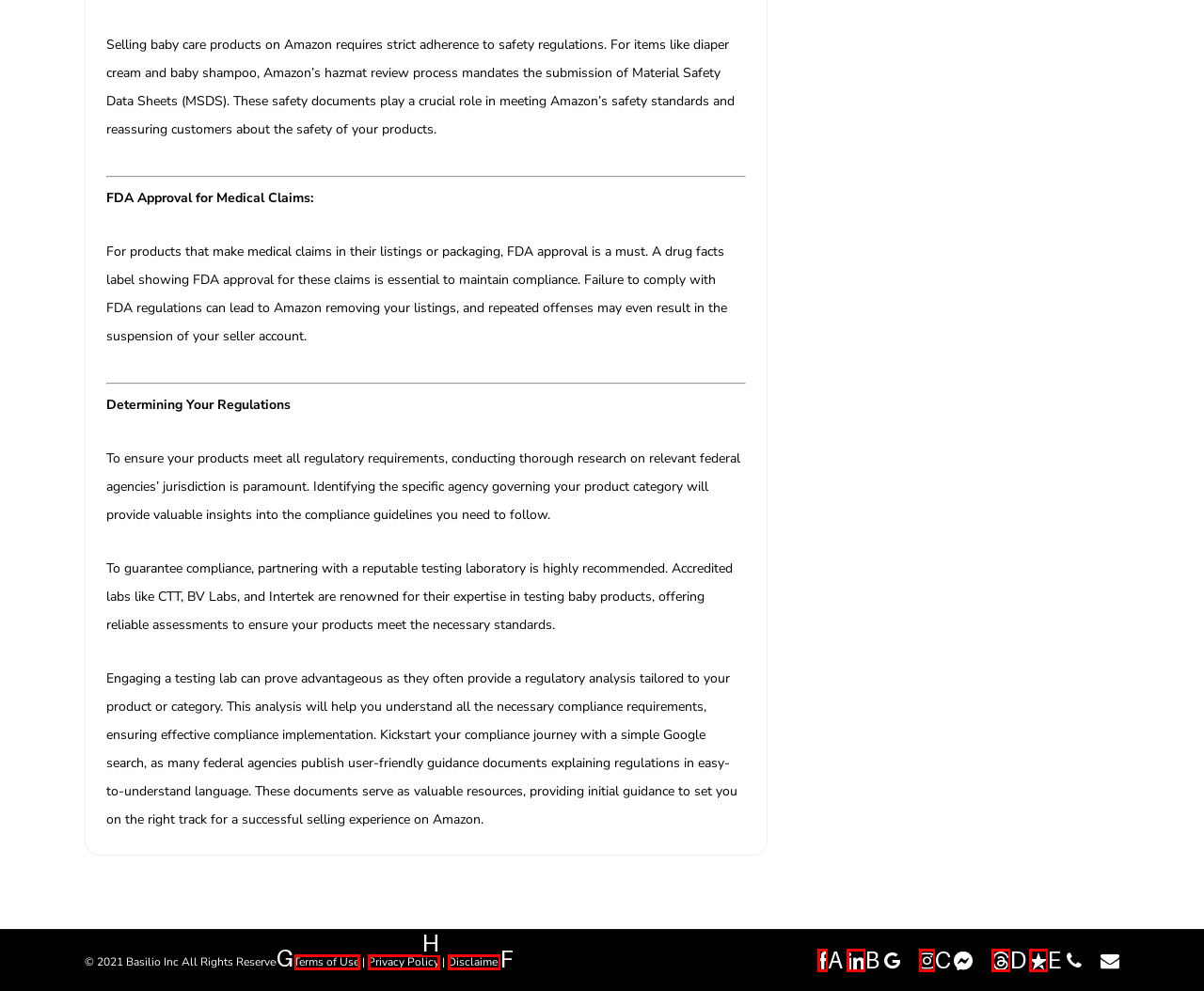Select the HTML element that should be clicked to accomplish the task: View disclaimer Reply with the corresponding letter of the option.

F